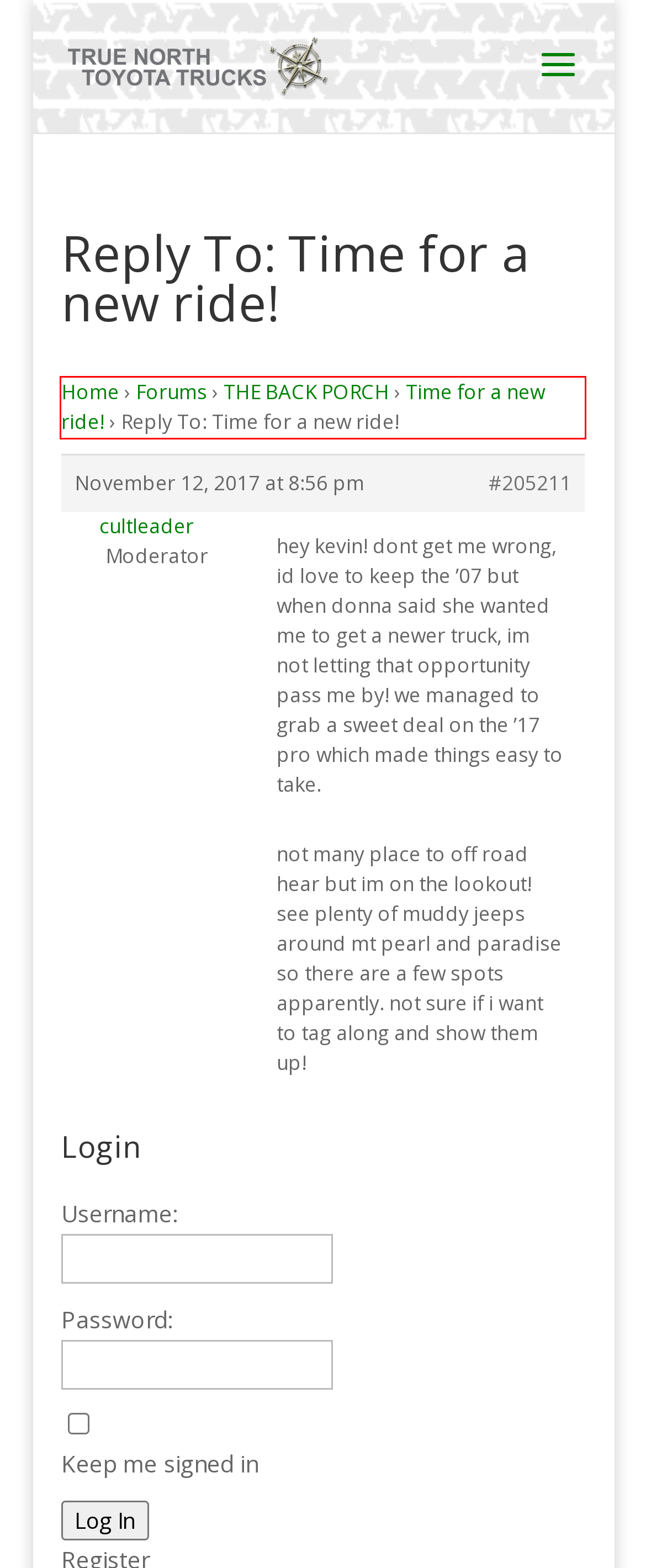Examine the webpage screenshot, find the red bounding box, and extract the text content within this marked area.

Home › Forums › THE BACK PORCH › Time for a new ride! › Reply To: Time for a new ride!